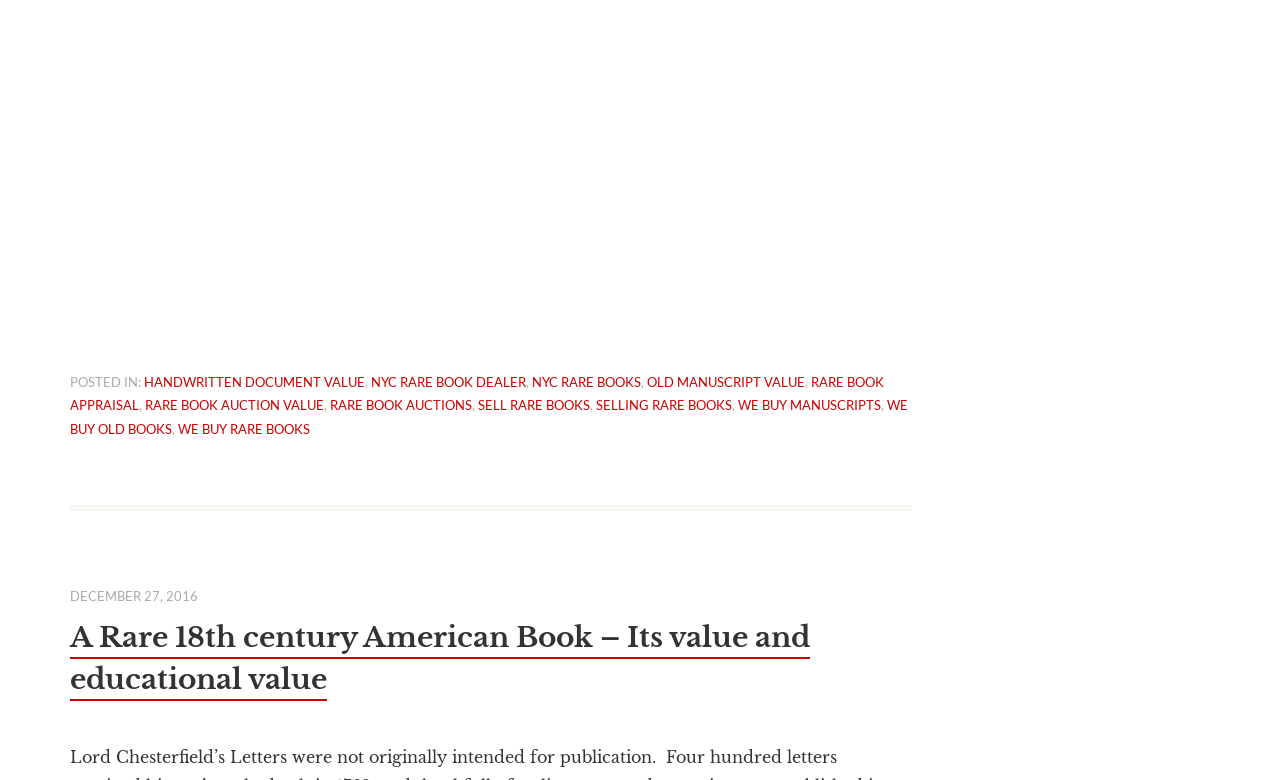What is the category of the book mentioned in the article?
Refer to the screenshot and respond with a concise word or phrase.

American Book